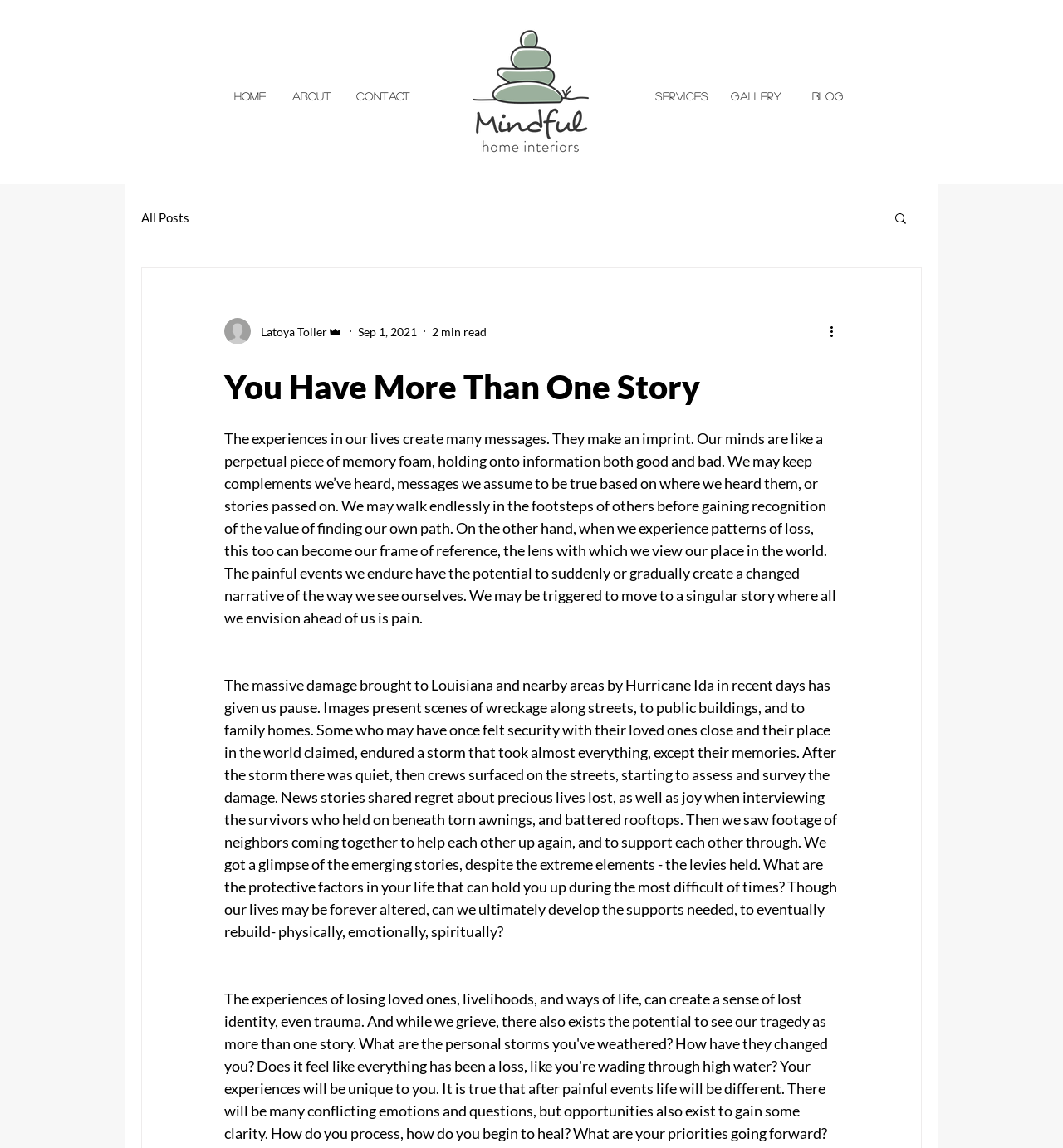Identify the bounding box coordinates for the element that needs to be clicked to fulfill this instruction: "View more actions". Provide the coordinates in the format of four float numbers between 0 and 1: [left, top, right, bottom].

[0.778, 0.28, 0.797, 0.297]